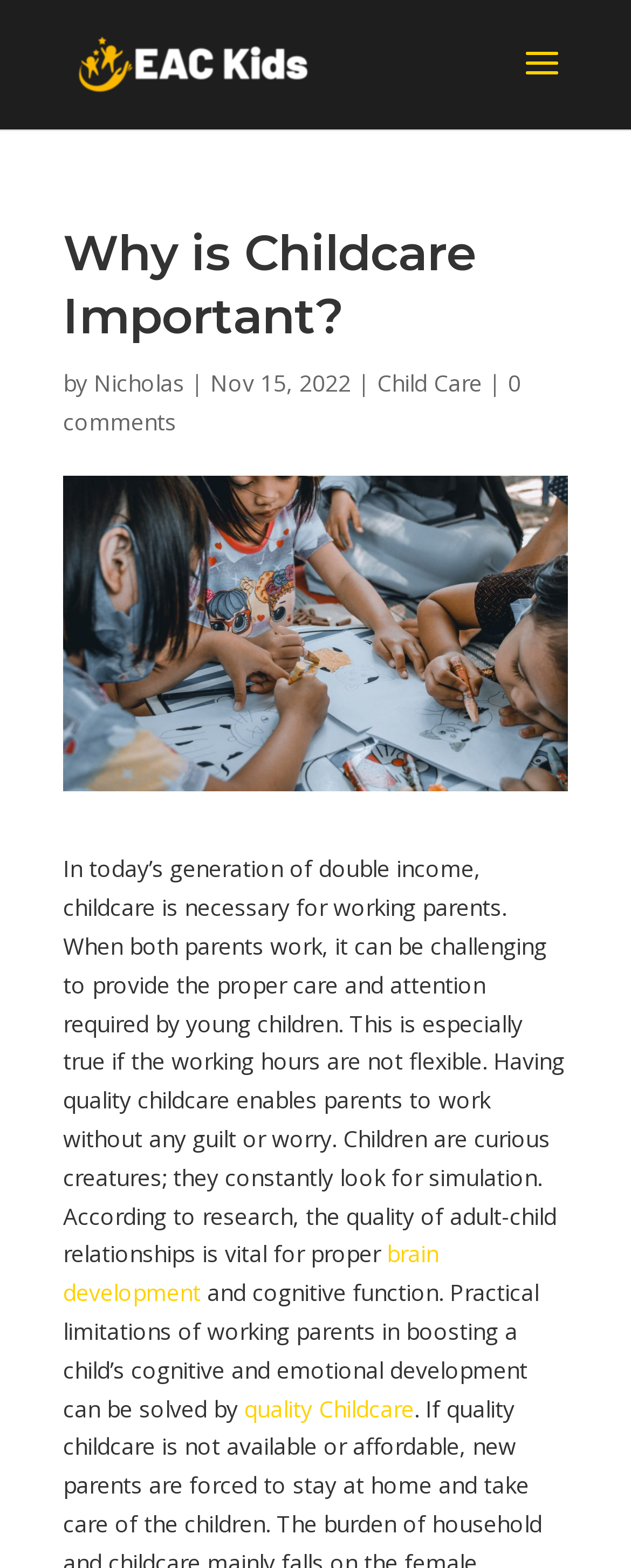What is the relationship between adult-child relationships and brain development?
Refer to the image and provide a one-word or short phrase answer.

Vital for proper brain development